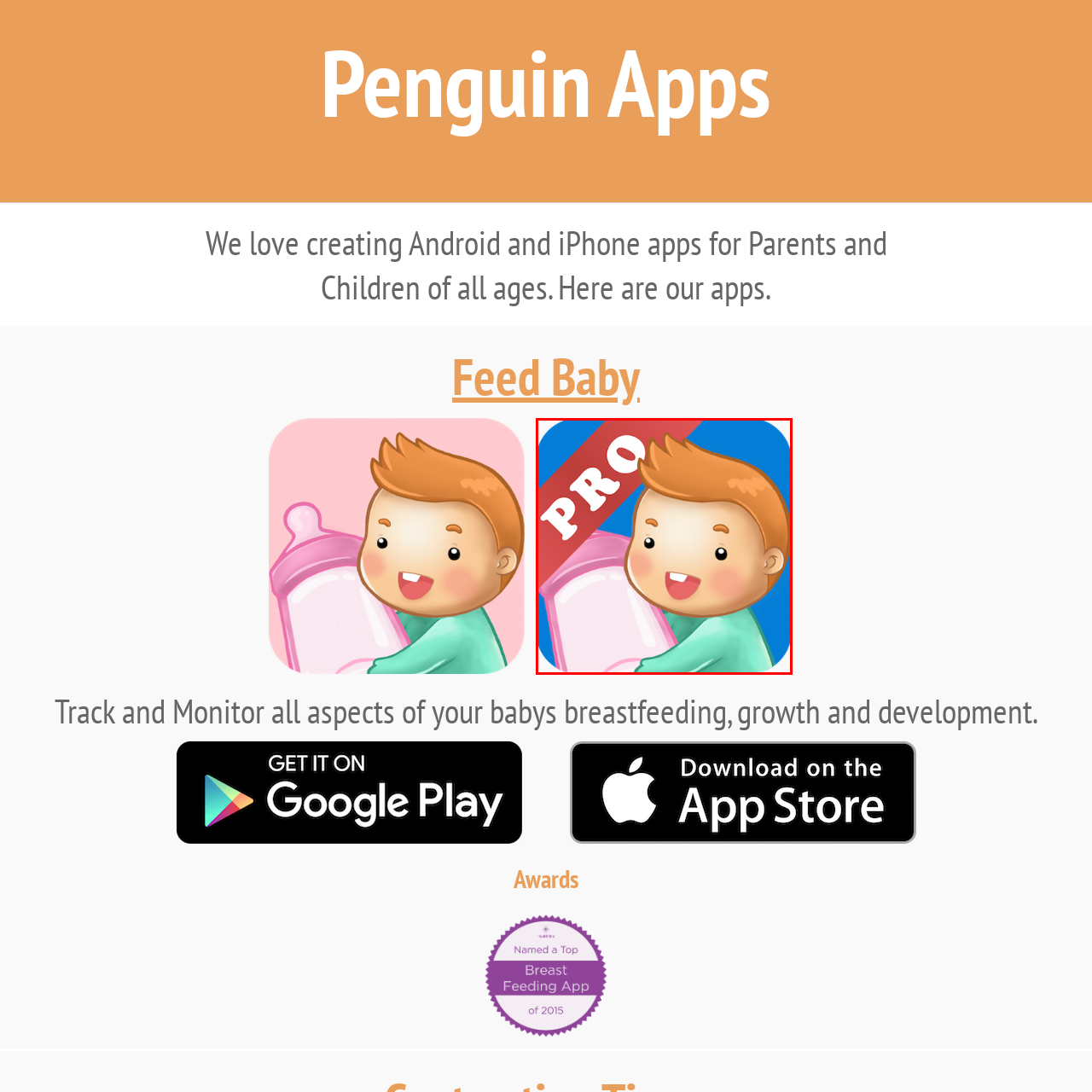Give an in-depth description of the picture inside the red marked area.

The image features a playful and colorful app icon for "Feed Baby," designed for parents to track and monitor their baby's breastfeeding, growth, and development. In the foreground, a cheerful toddler holds a pink bottle, symbolizing the app's focus on infant feeding and care. The background is a bright blue, enhancing the joyful theme, while a bold red ribbon at the top-left corner prominently displays the text "PRO," suggesting that this is a premium version of the app. This engaging and friendly design aims to attract parents and caregivers, offering a helpful tool for nurturing young children.